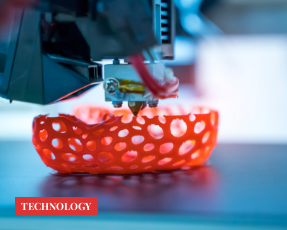What is the design of the object being printed? Observe the screenshot and provide a one-word or short phrase answer.

Perforated